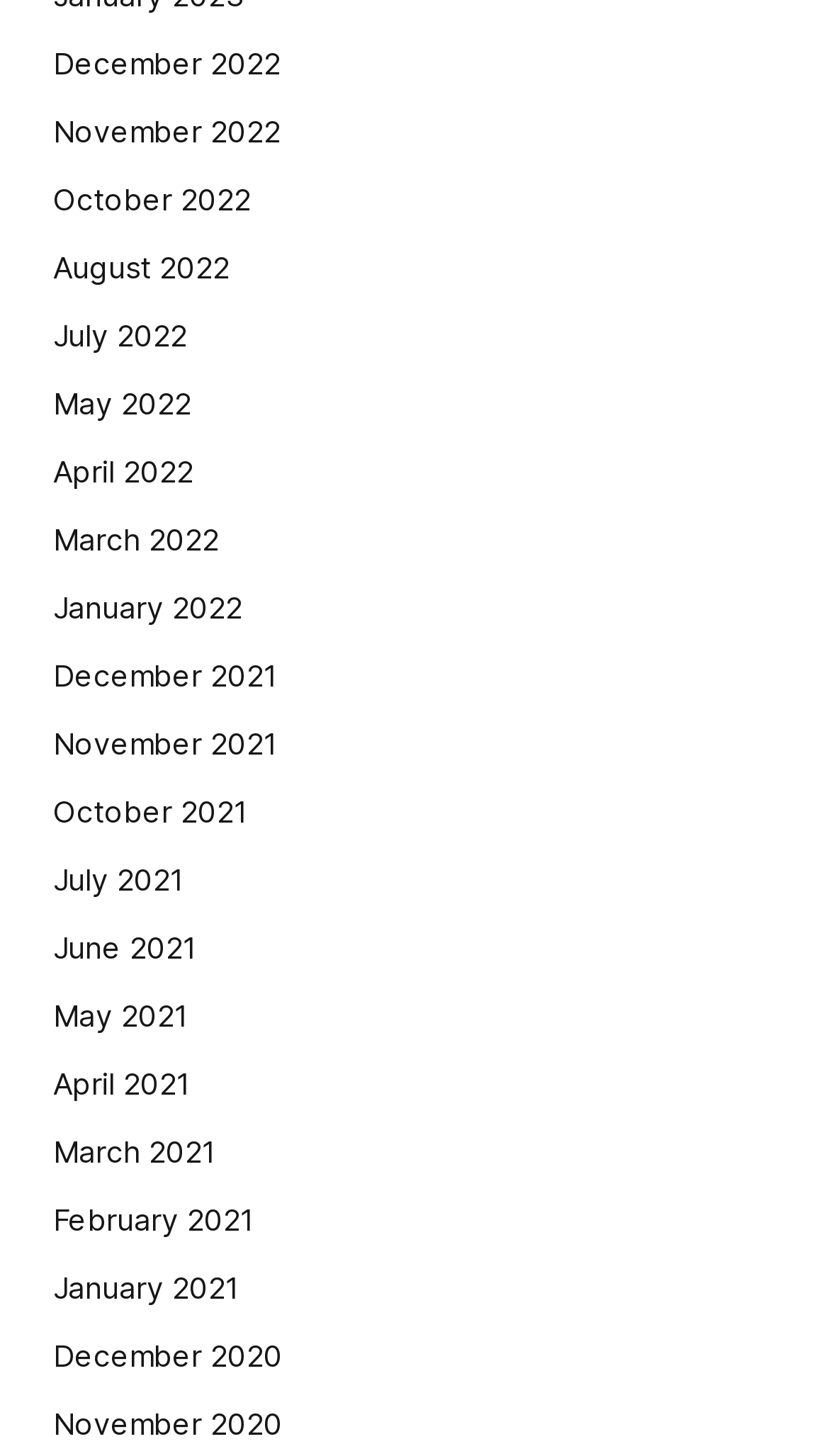Give a one-word or short-phrase answer to the following question: 
How many months are listed in 2021?

5 months